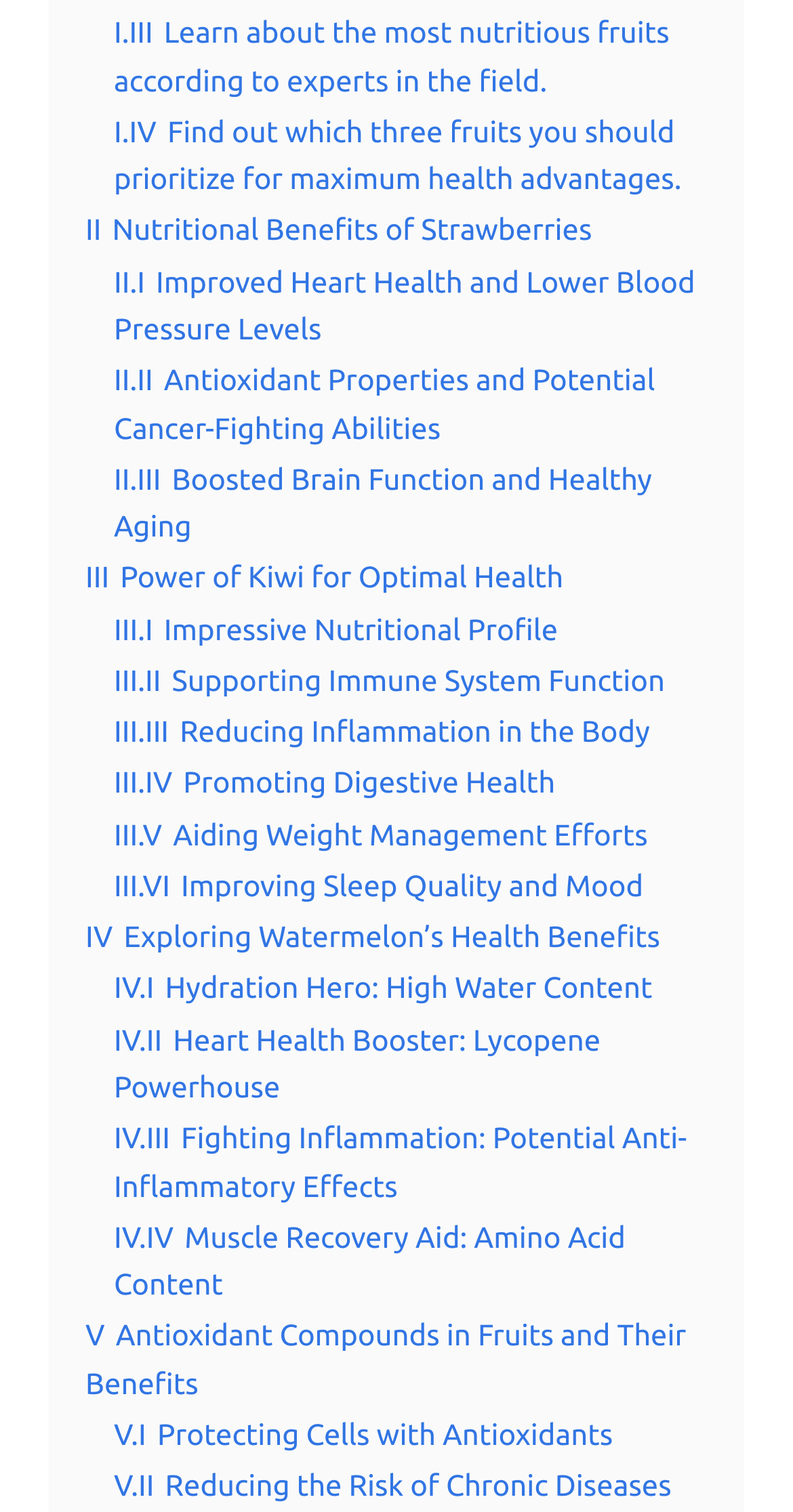Can you look at the image and give a comprehensive answer to the question:
What is the last benefit of watermelon mentioned on this webpage?

The last link under the 'Exploring Watermelon’s Health Benefits' section is 'IV.IV Muscle Recovery Aid: Amino Acid Content', which suggests that muscle recovery aid is the last benefit of watermelon mentioned on this webpage.